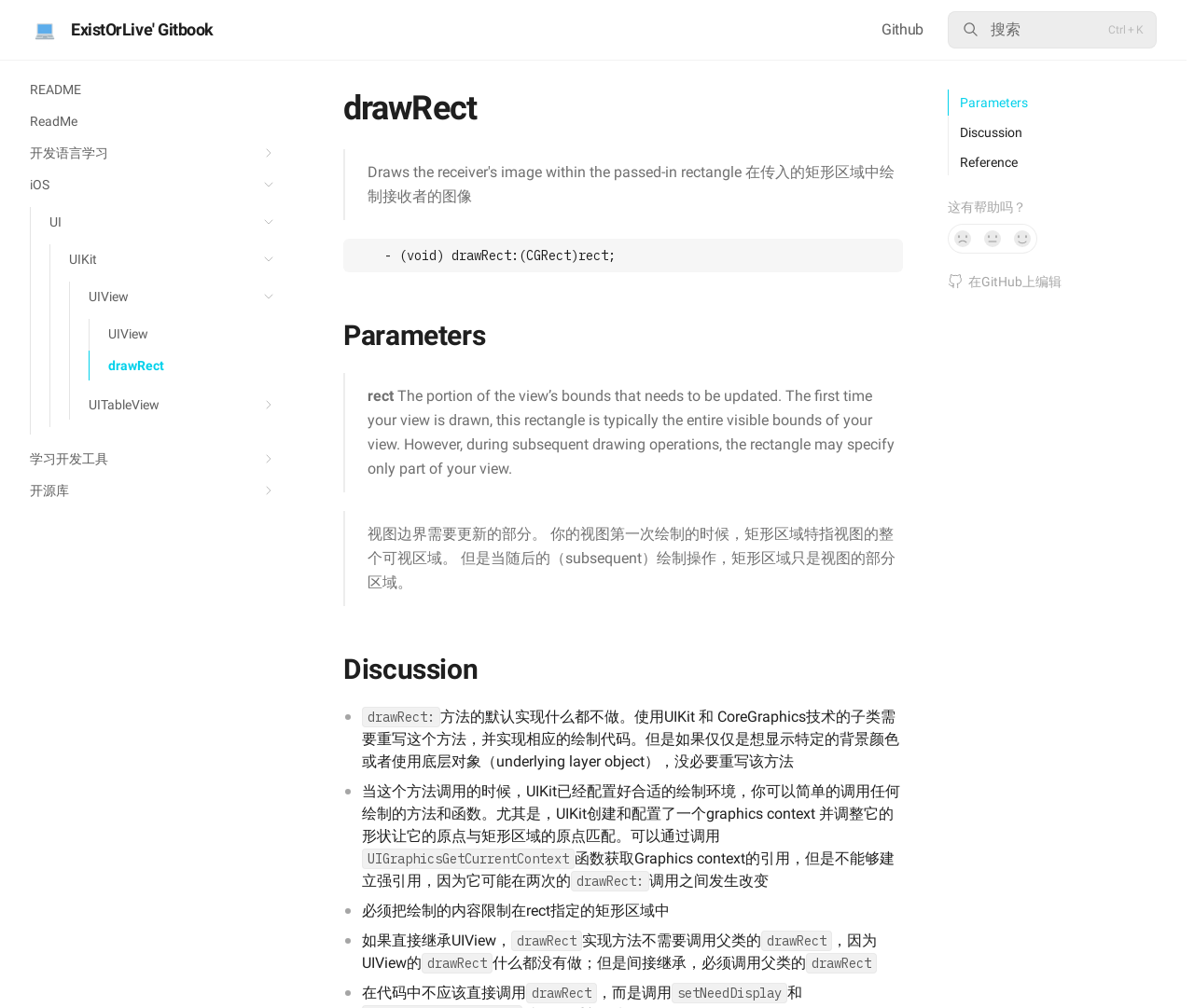Locate the bounding box coordinates of the element you need to click to accomplish the task described by this instruction: "send a message to Chris Beaven".

None